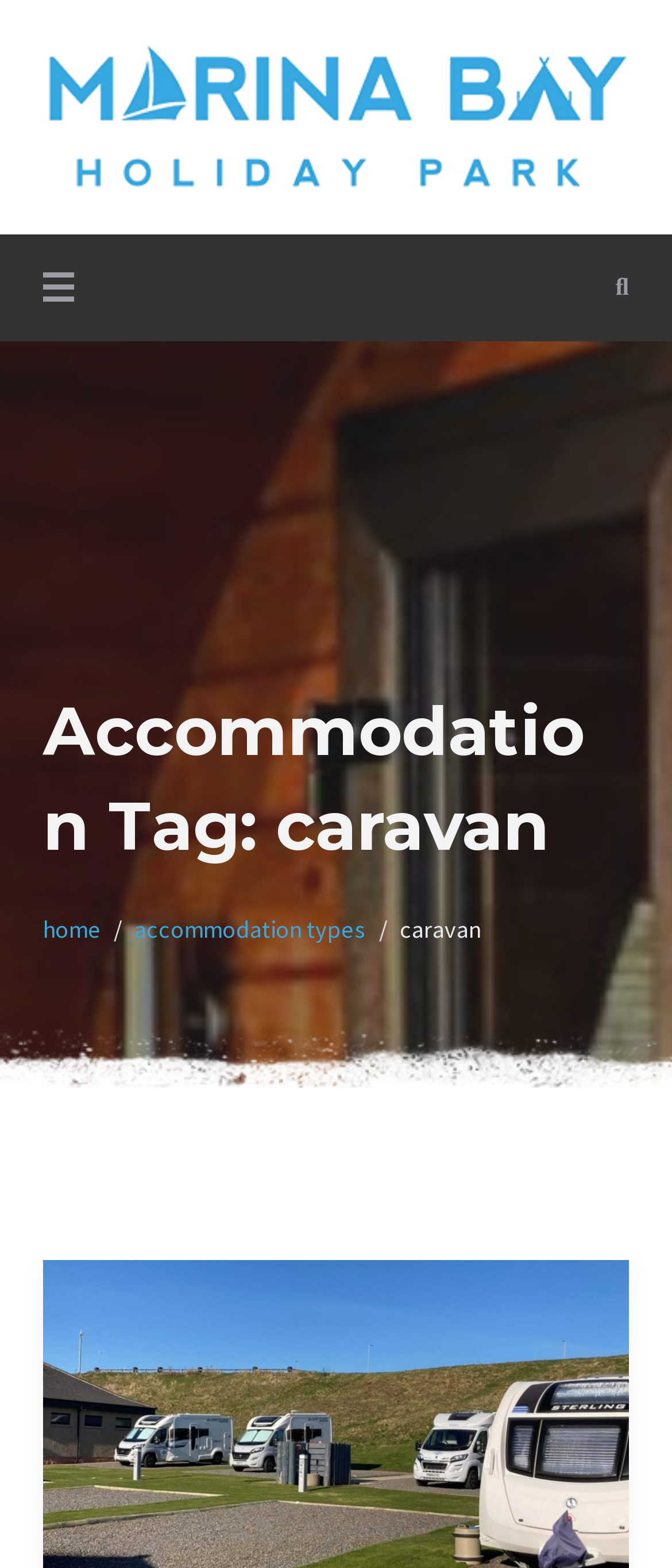Please analyze the image and give a detailed answer to the question:
What type of accommodation is featured?

Based on the webpage, I can see that the StaticText 'Accommodation Tag:' is followed by another StaticText 'caravan', which suggests that the type of accommodation being featured is a caravan.